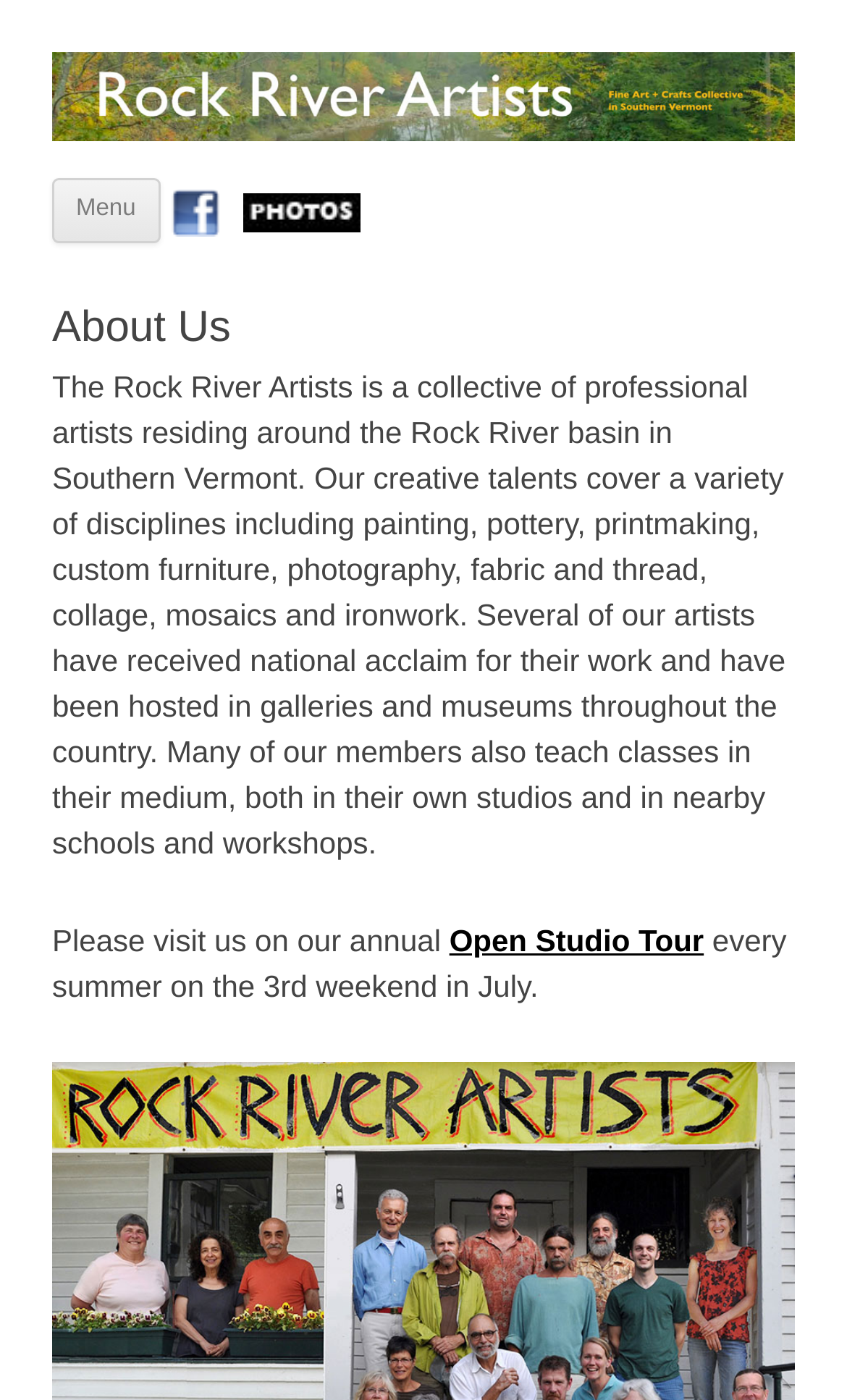Can members of the collective teach classes?
Look at the image and answer the question with a single word or phrase.

Yes